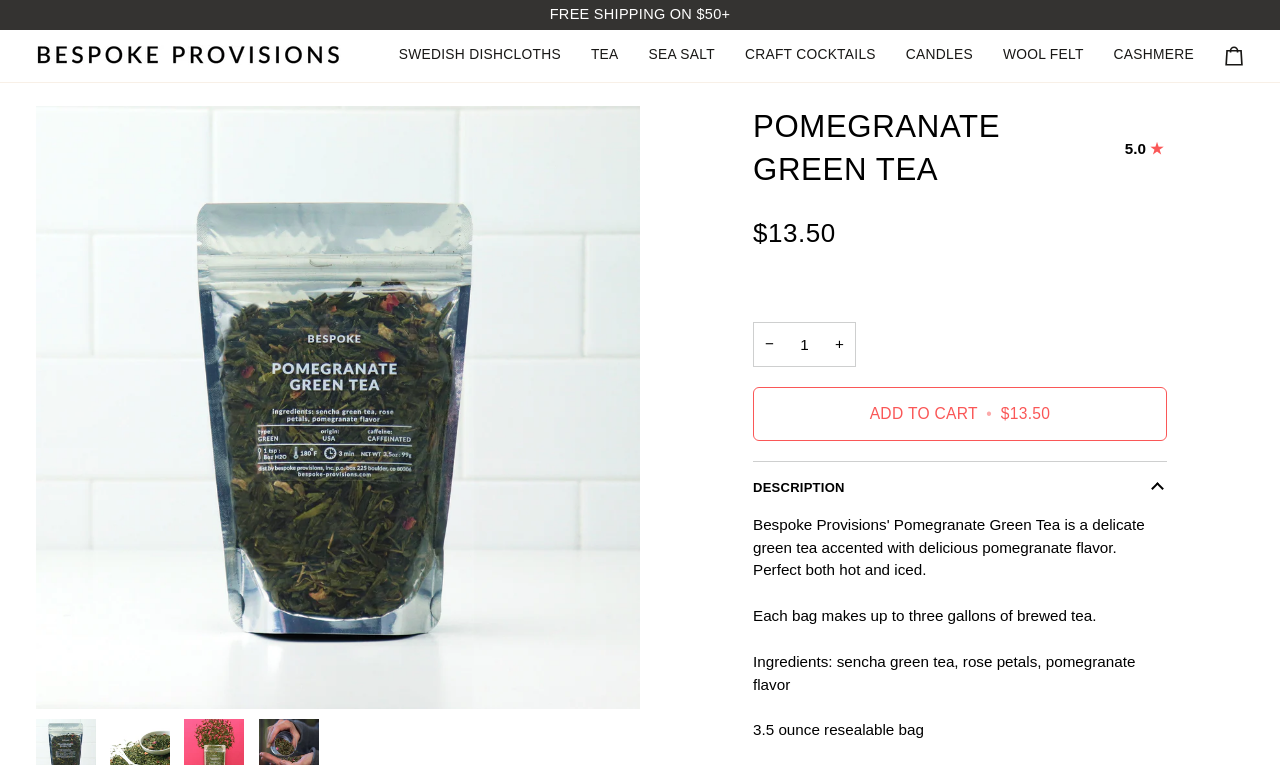Answer the question below in one word or phrase:
How much brewed tea can each bag of Pomegranate Green Tea make?

Three gallons